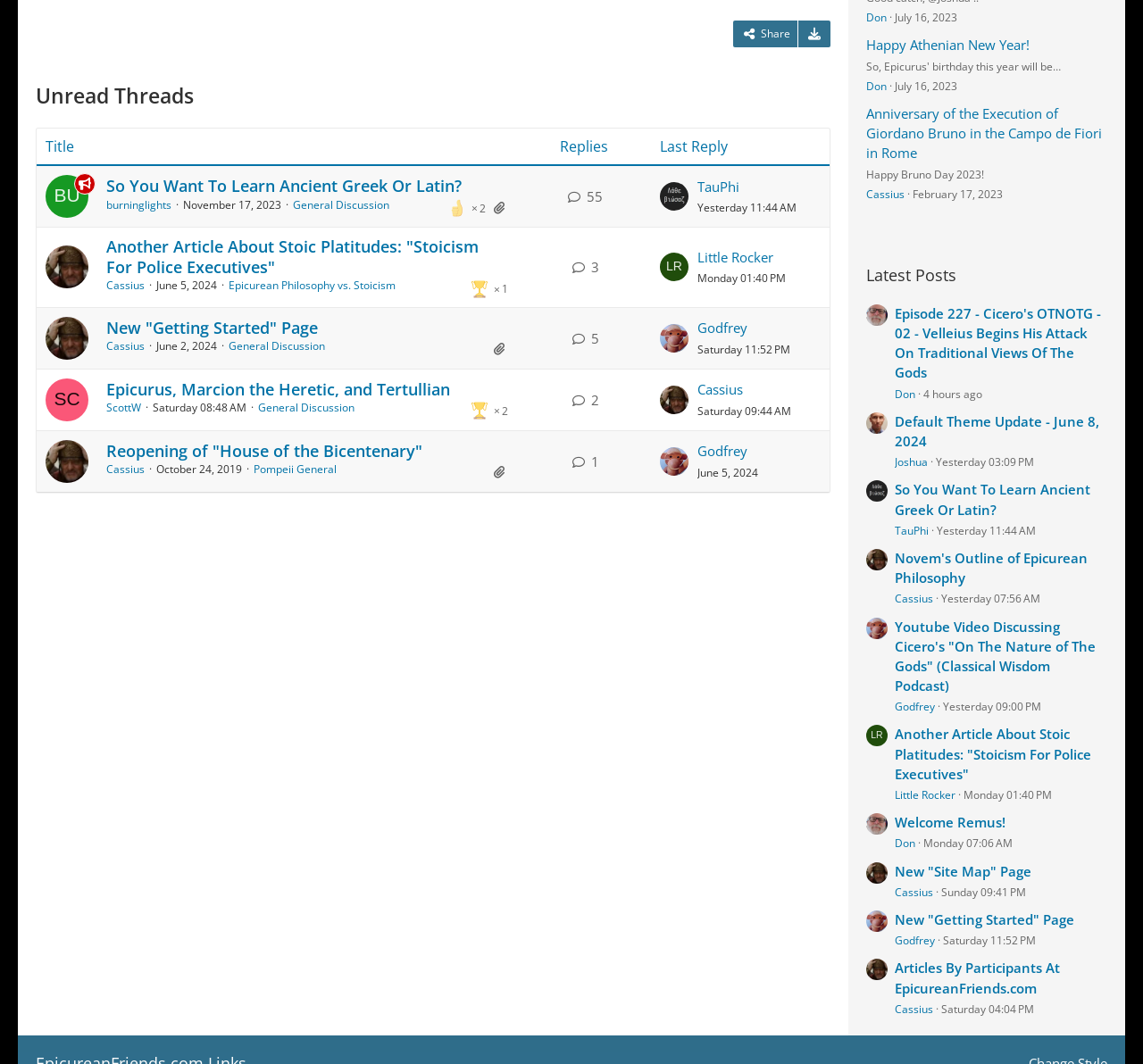What is the purpose of this webpage?
Answer the question with a single word or phrase, referring to the image.

Forum discussion